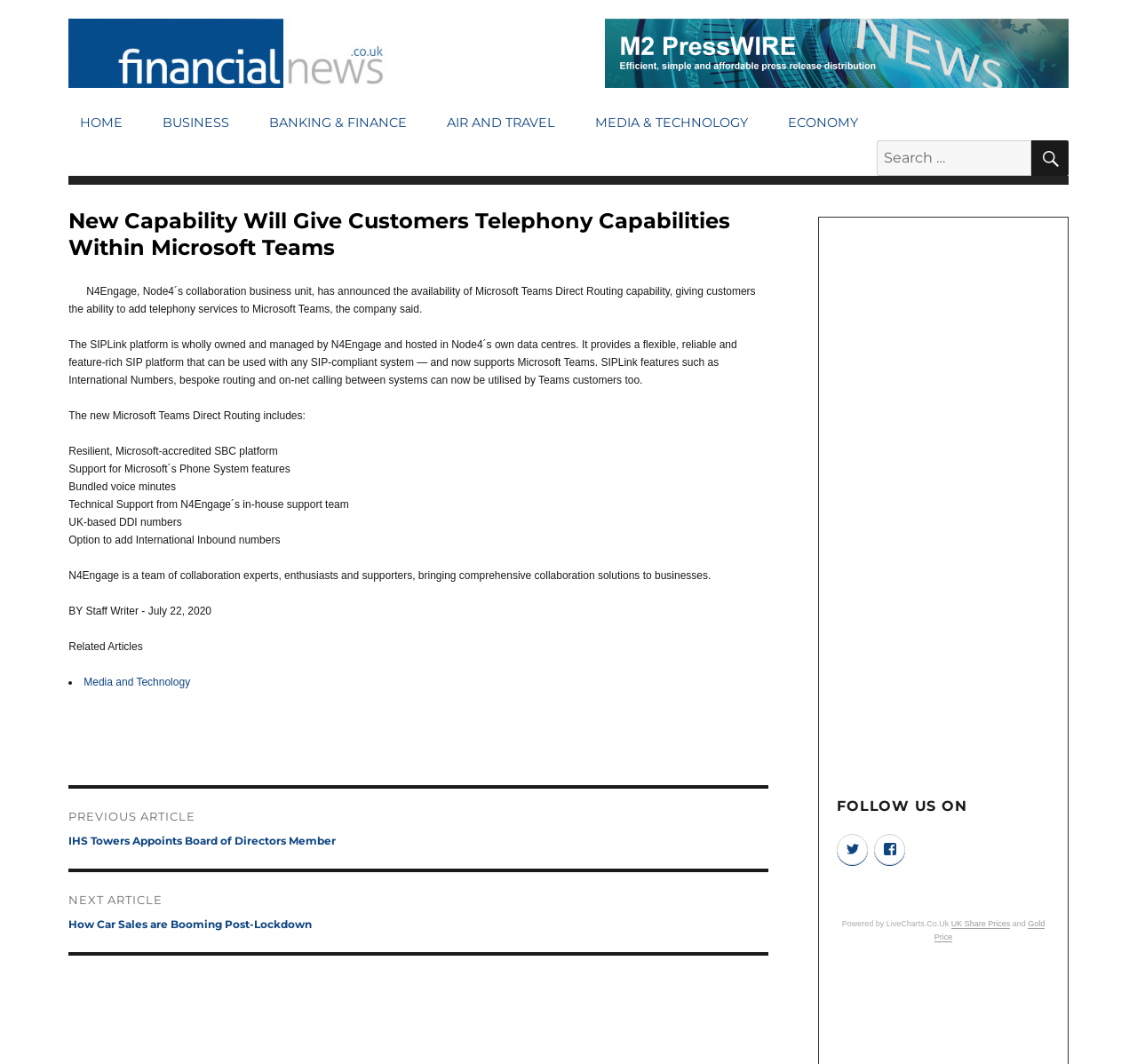What is the company that announced the availability of Microsoft Teams Direct Routing capability?
Based on the image, provide your answer in one word or phrase.

N4Engage